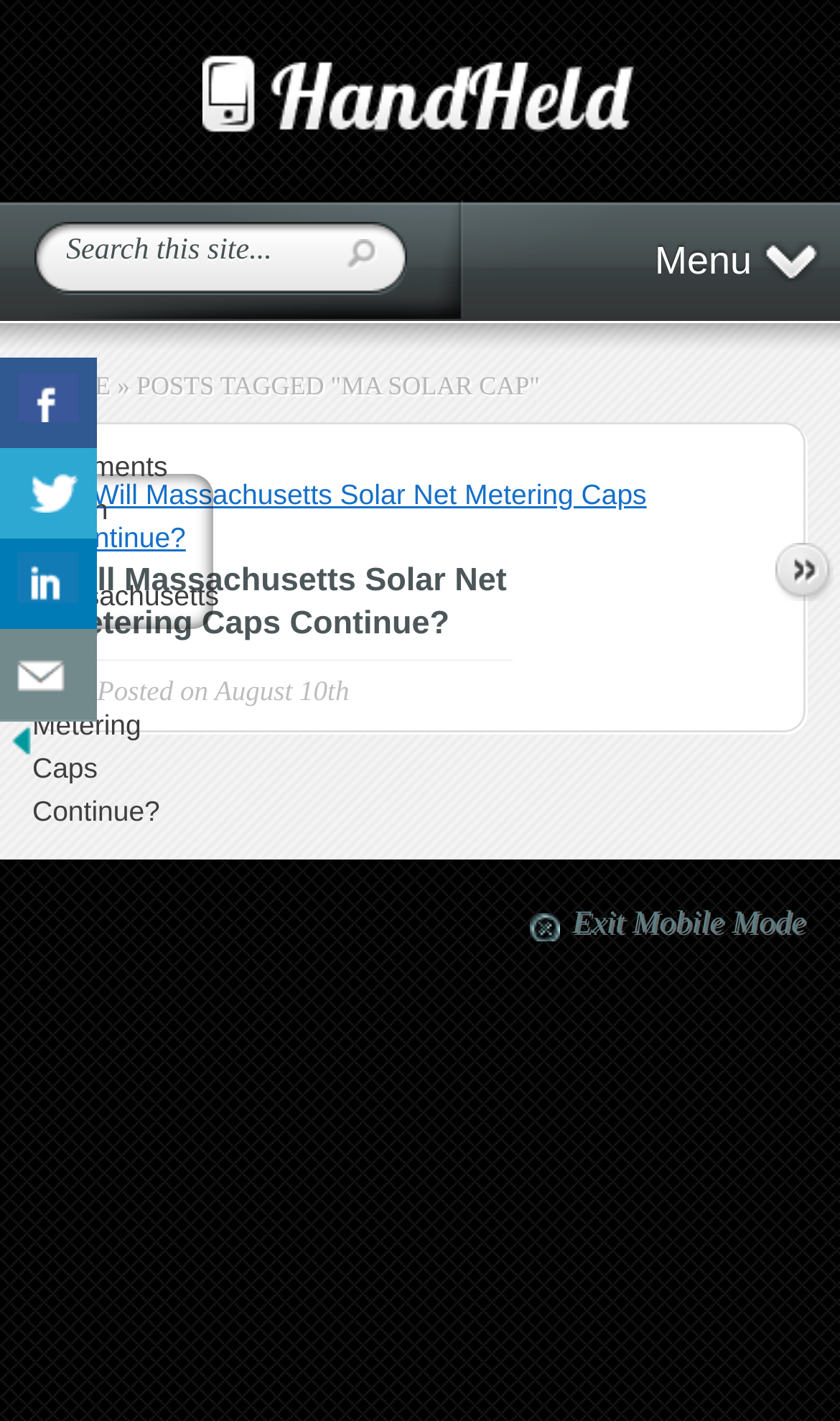What is the category of posts on this page?
Using the information from the image, answer the question thoroughly.

Based on the webpage structure, I found a breadcrumb trail that indicates the category of posts on this page, which is 'MA SOLAR CAP'.